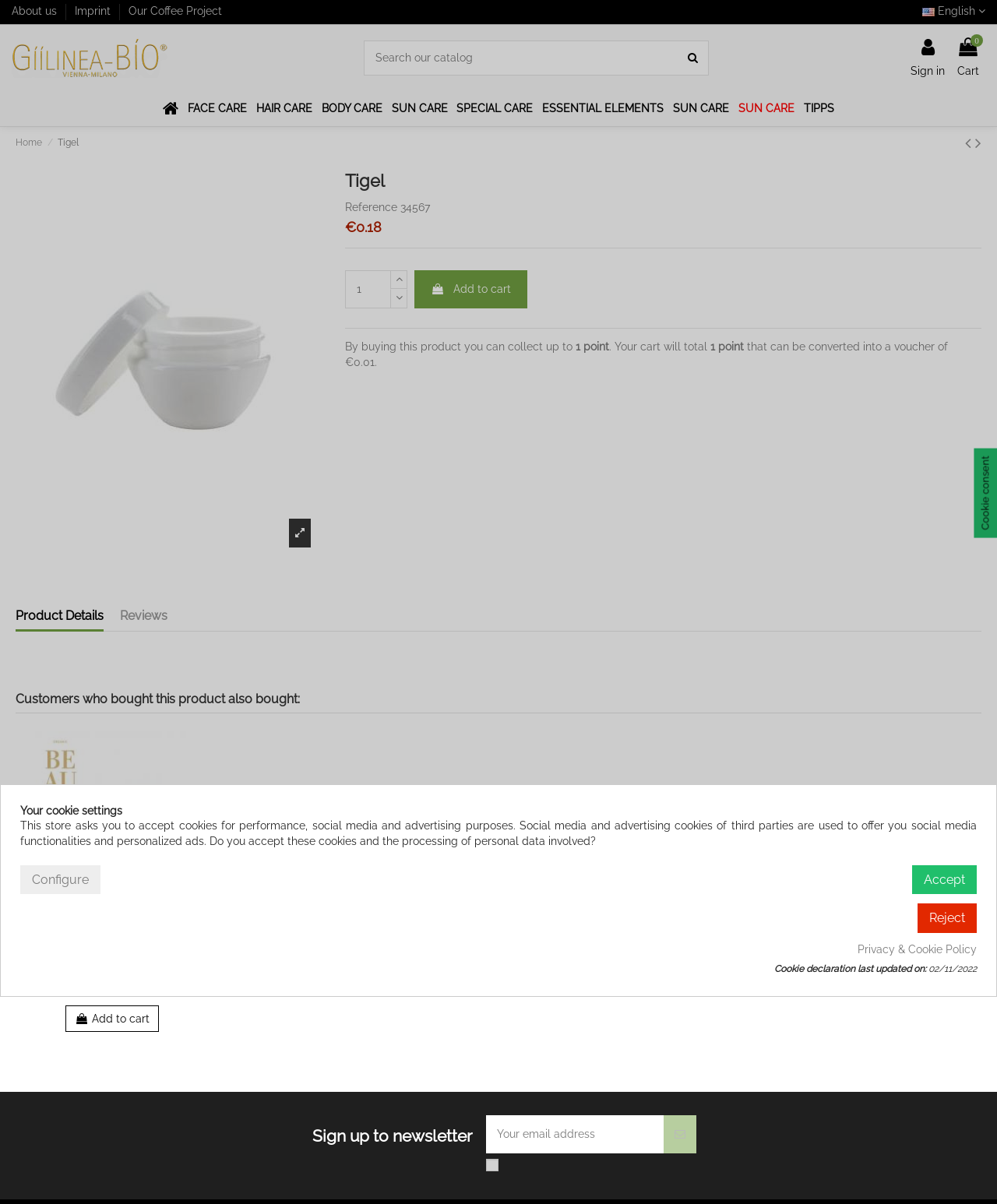Based on the element description, predict the bounding box coordinates (top-left x, top-left y, bottom-right x, bottom-right y) for the UI element in the screenshot: About us

[0.012, 0.004, 0.06, 0.014]